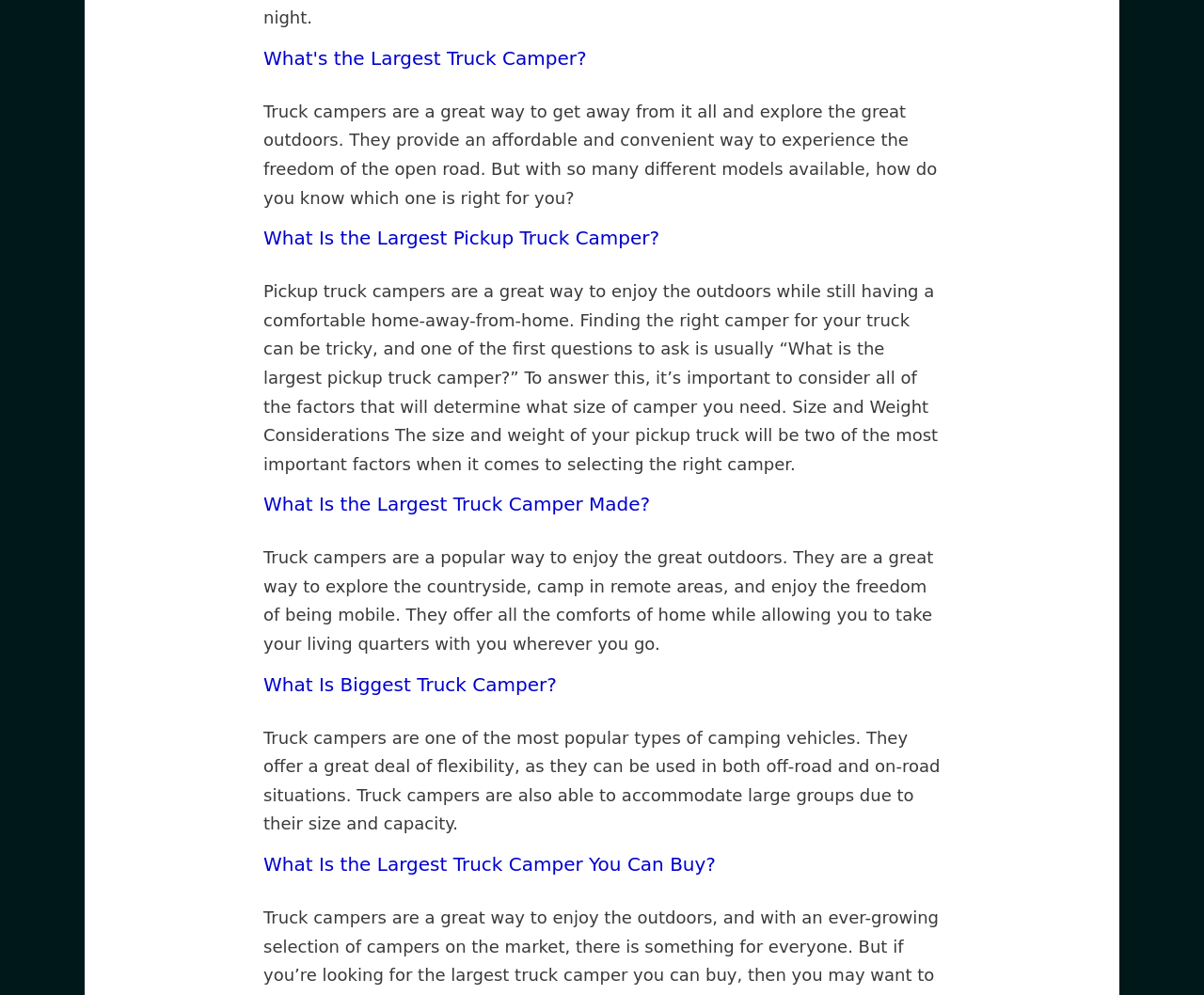Based on the provided description, "What's the Largest Truck Camper?", find the bounding box of the corresponding UI element in the screenshot.

[0.219, 0.047, 0.487, 0.07]